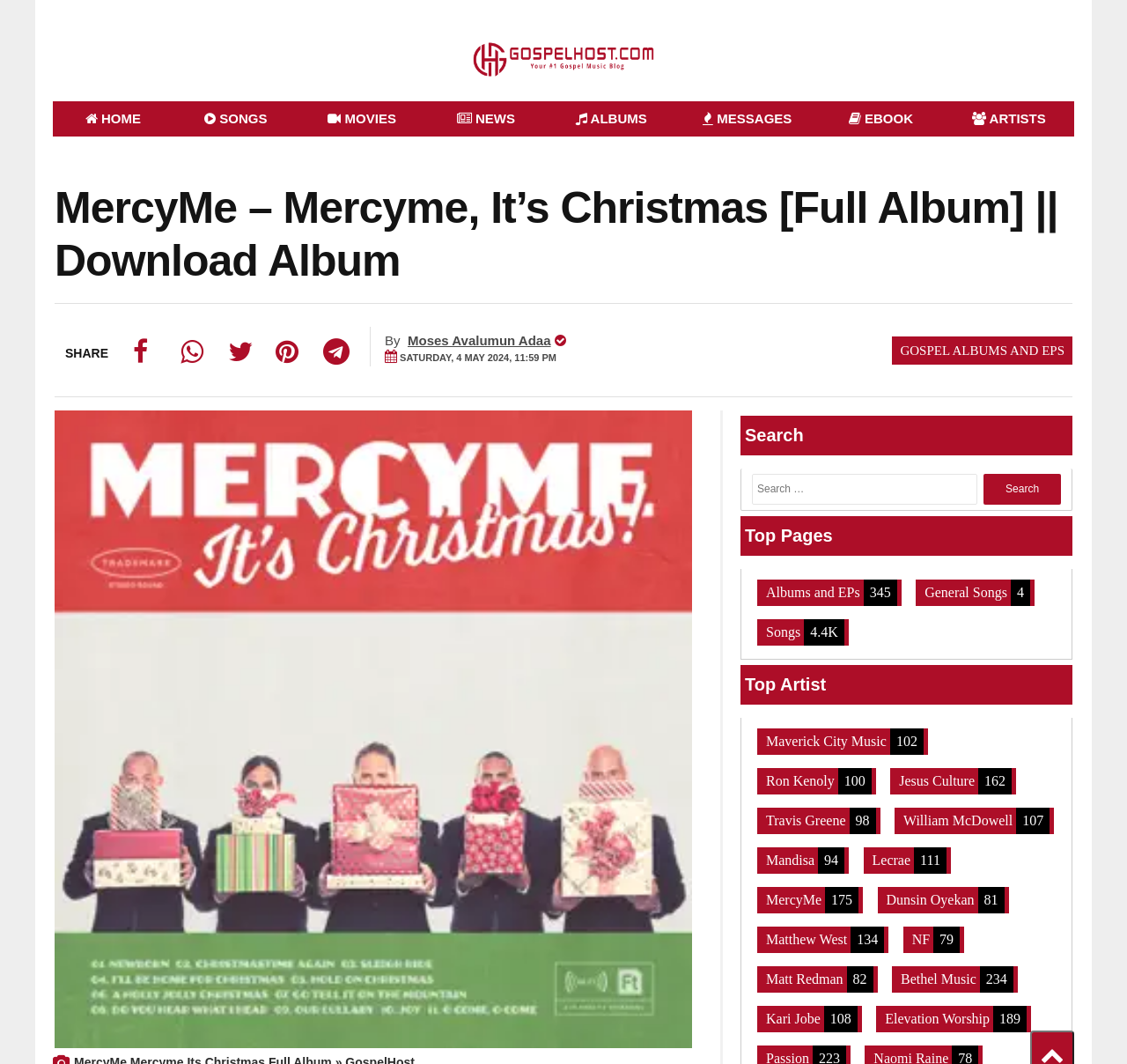How many links are there in the Top Pages section?
Give a detailed response to the question by analyzing the screenshot.

The question asks for the number of links in the Top Pages section. By examining the webpage, we can see that there are three links listed under the 'Top Pages' heading.